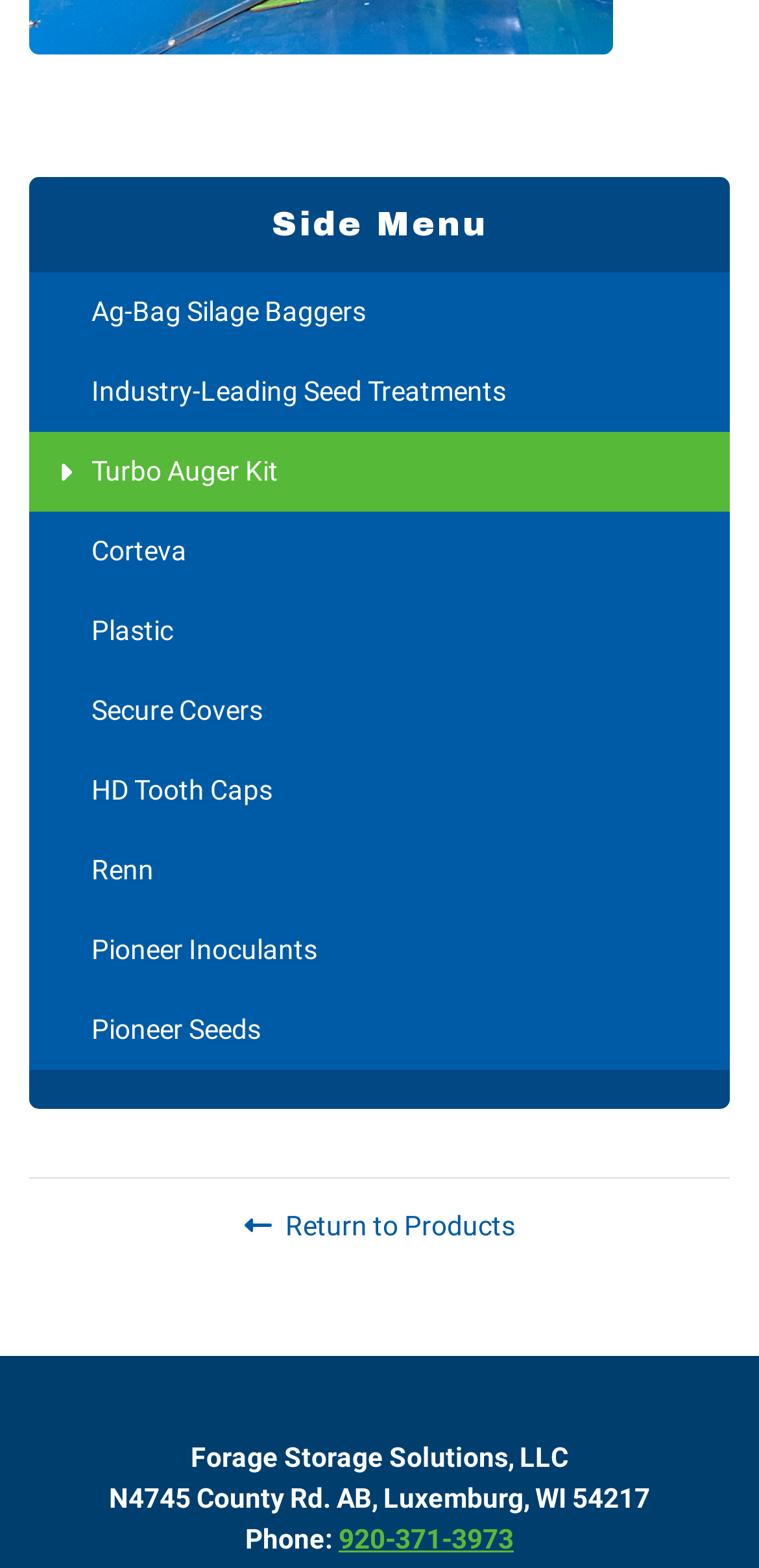Give a one-word or short phrase answer to this question: 
How many separators are on the page?

1